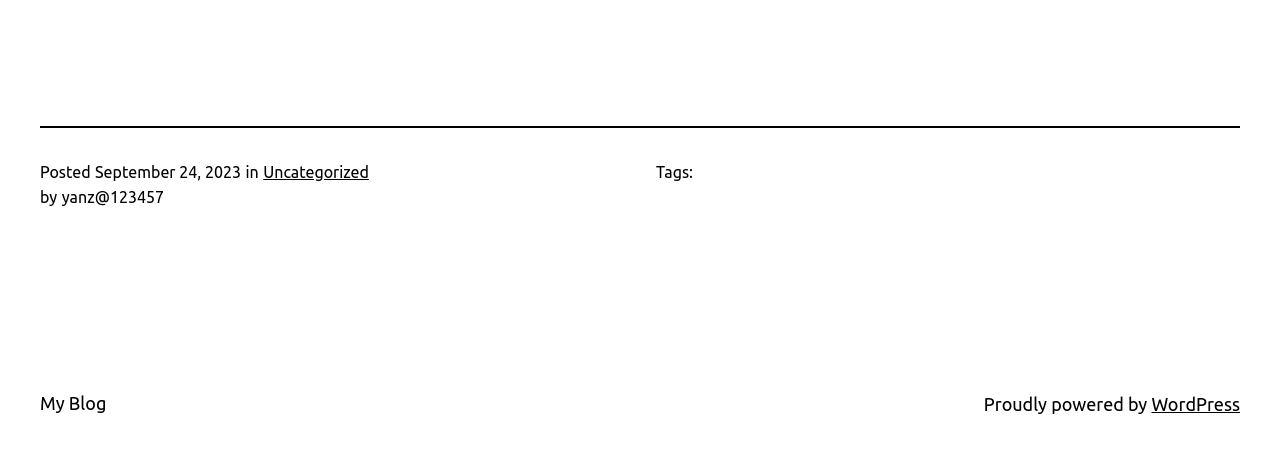Answer the question below using just one word or a short phrase: 
What is the date of the post?

September 24, 2023